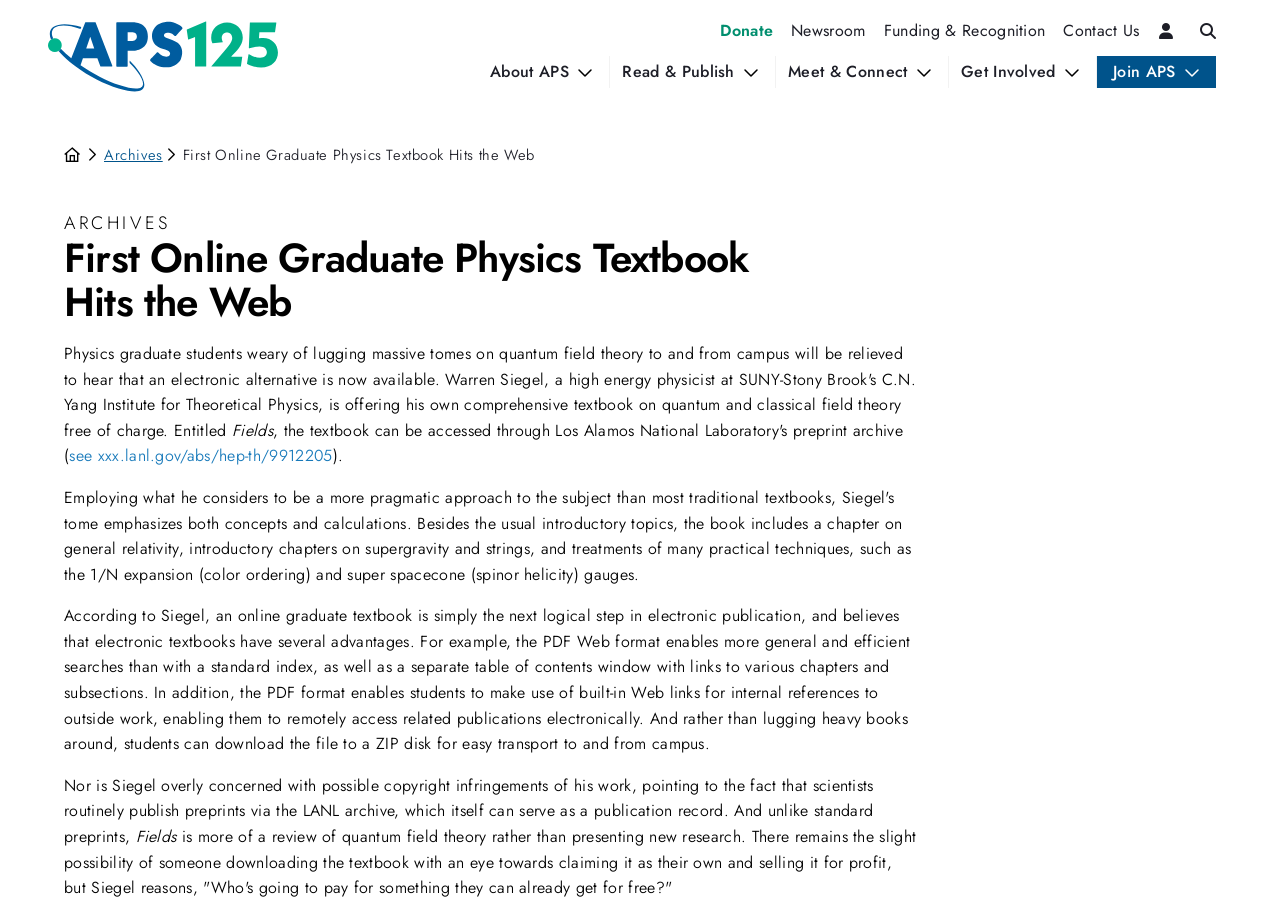Please identify the bounding box coordinates for the region that you need to click to follow this instruction: "Visit the link to xxx.lanl.gov/abs/hep-th/9912205".

[0.054, 0.488, 0.26, 0.513]